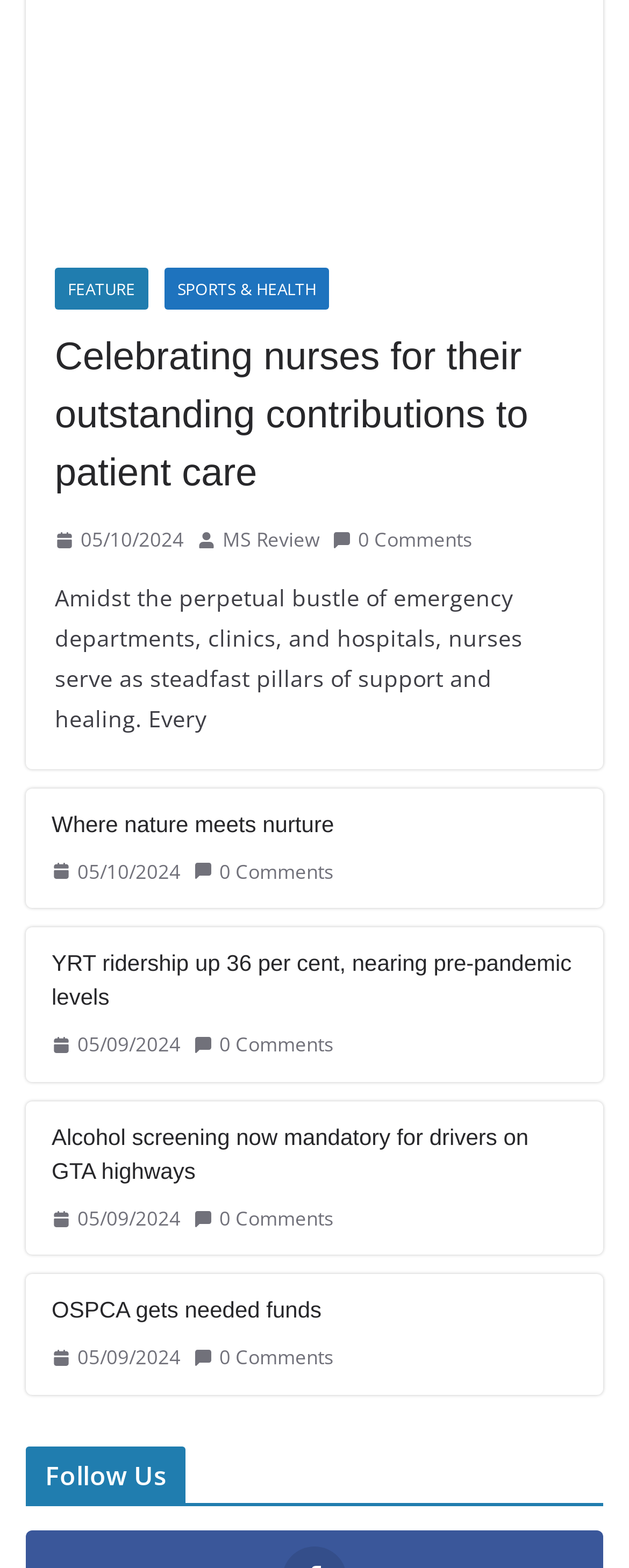Specify the bounding box coordinates of the area to click in order to execute this command: 'Check the comments on the 'Where nature meets nurture' article'. The coordinates should consist of four float numbers ranging from 0 to 1, and should be formatted as [left, top, right, bottom].

[0.308, 0.545, 0.531, 0.567]